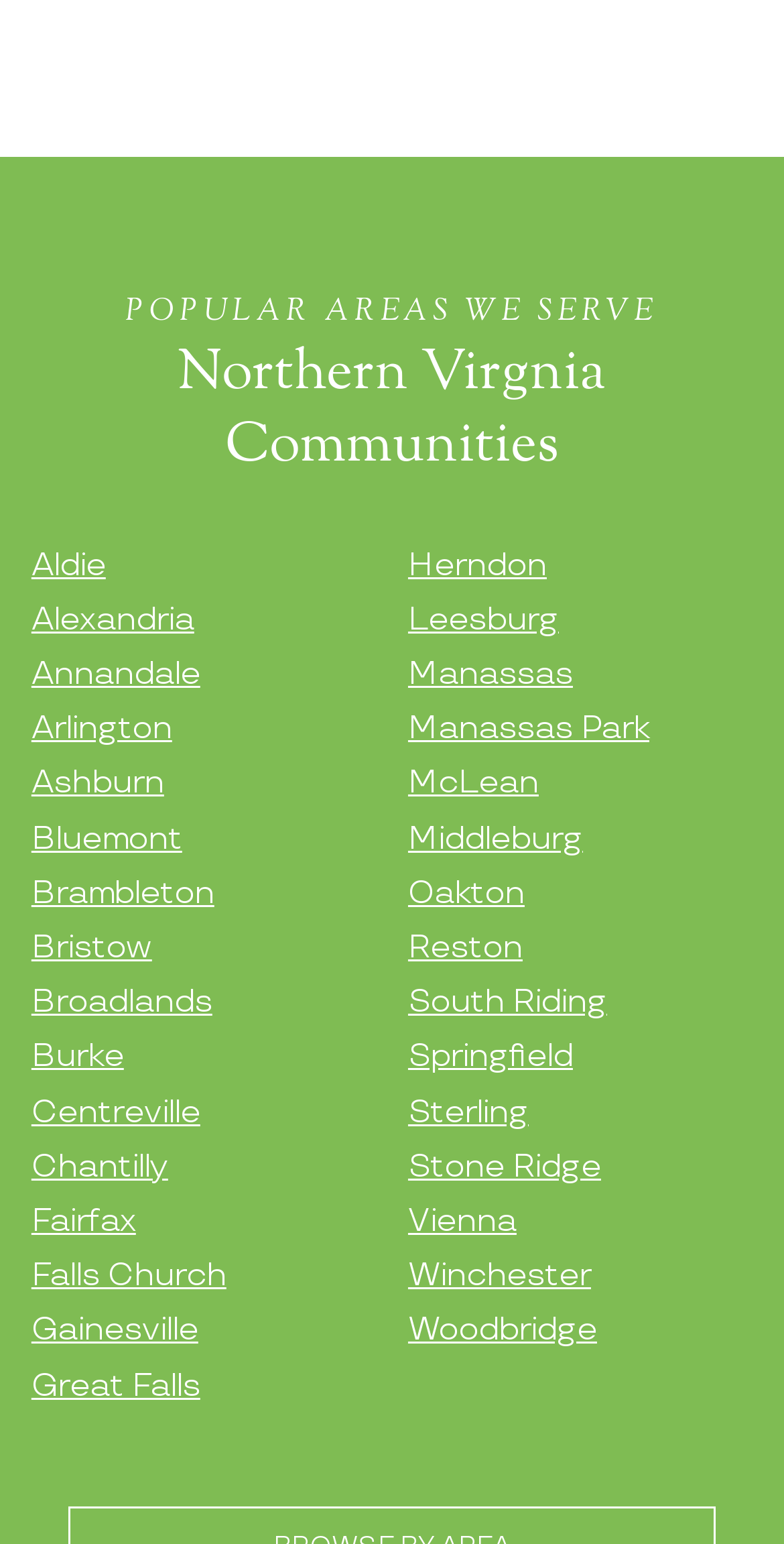Bounding box coordinates are specified in the format (top-left x, top-left y, bottom-right x, bottom-right y). All values are floating point numbers bounded between 0 and 1. Please provide the bounding box coordinate of the region this sentence describes: South Riding

[0.52, 0.637, 0.774, 0.662]